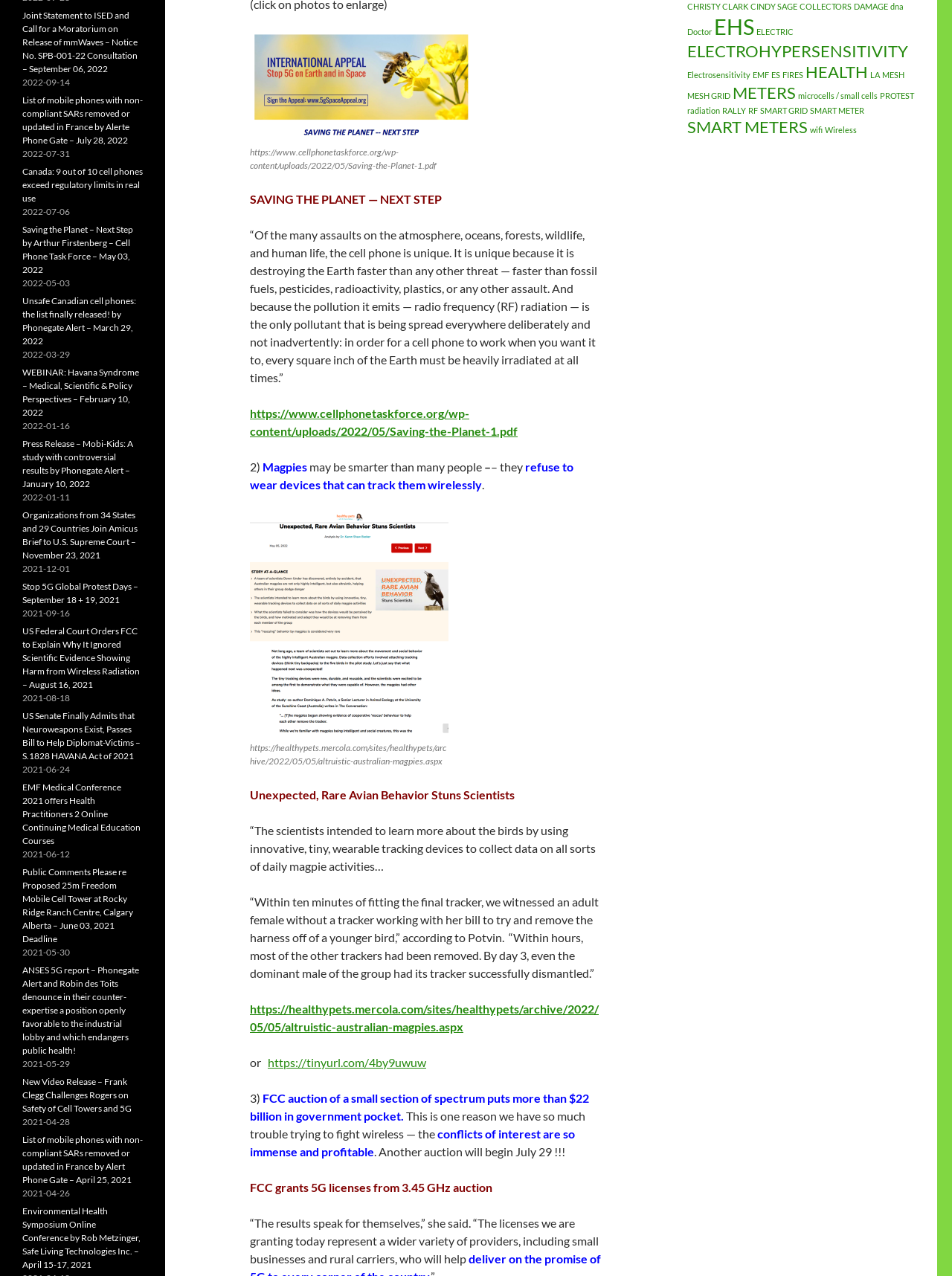Please locate the UI element described by "parent_node: https://healthypets.mercola.com/sites/healthypets/archive/2022/05/05/altruistic-australian-magpies.aspx" and provide its bounding box coordinates.

[0.262, 0.401, 0.471, 0.576]